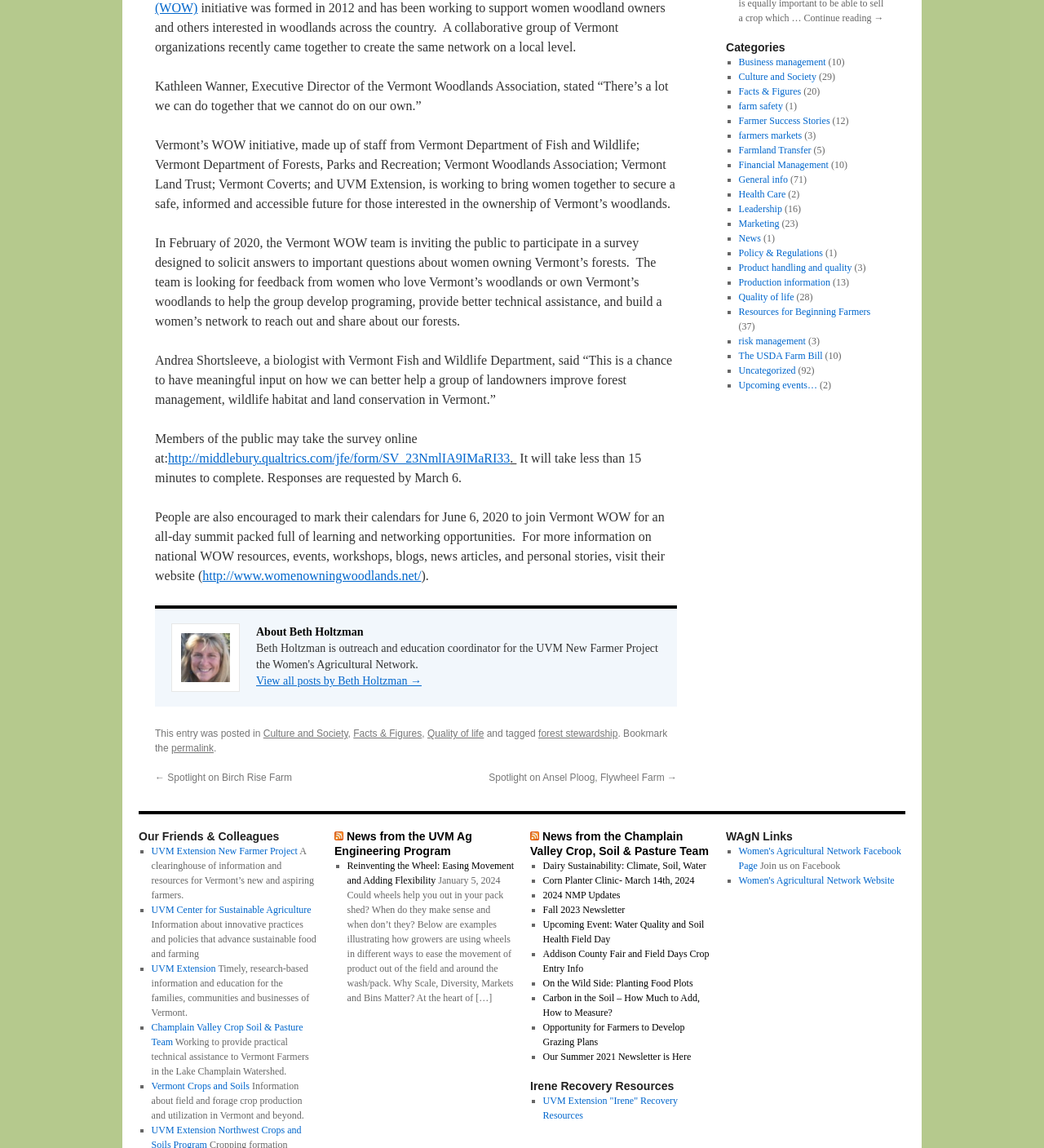What is the name of the initiative formed in 2012?
Look at the image and construct a detailed response to the question.

The answer can be found in the first paragraph of the webpage, which states 'initiative was formed in 2012 and has been working to support women woodland owners and others interested in woodlands across the country.' The initiative being referred to is the WOW initiative.